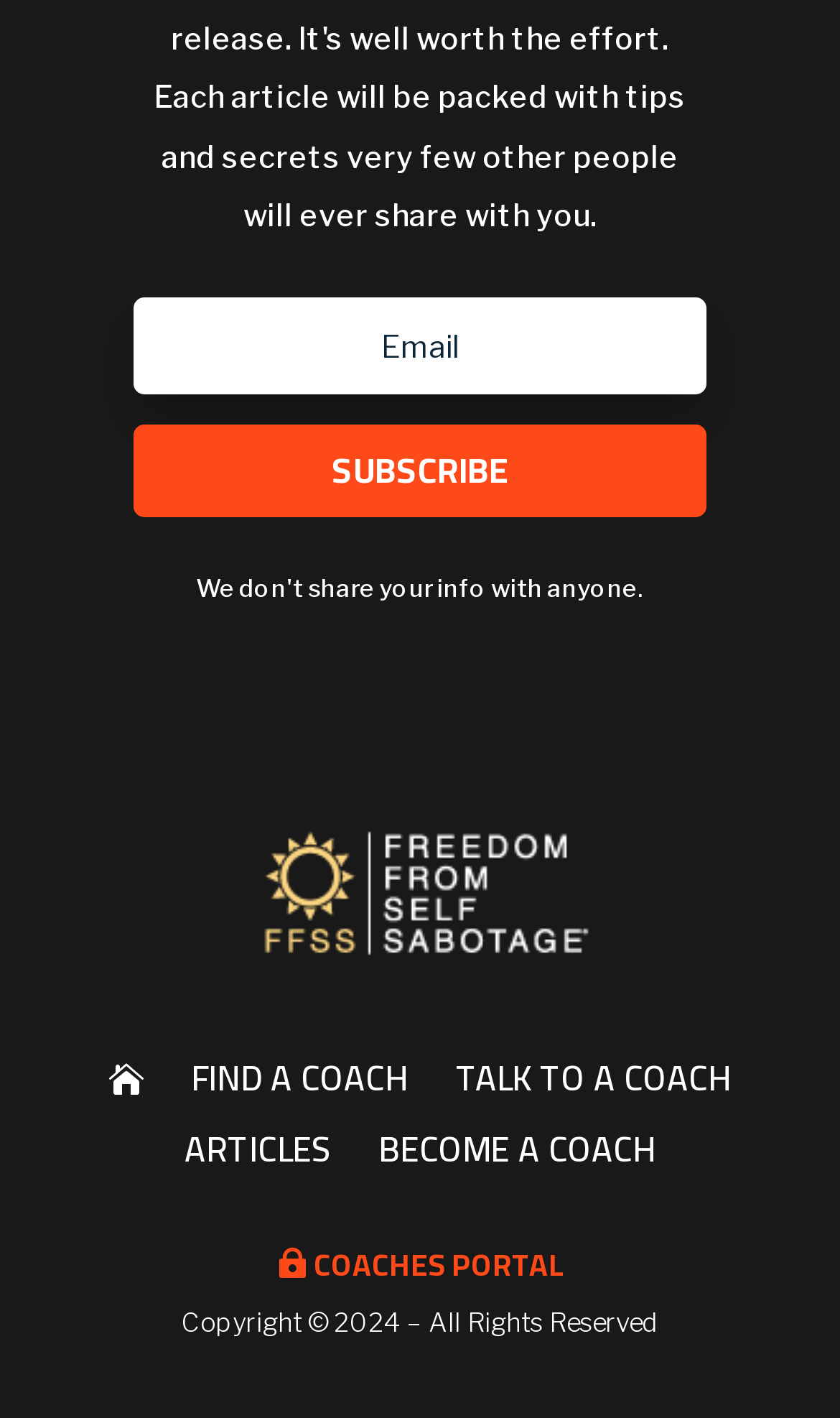Can you identify the bounding box coordinates of the clickable region needed to carry out this instruction: 'read articles'? The coordinates should be four float numbers within the range of 0 to 1, stated as [left, top, right, bottom].

[0.219, 0.799, 0.394, 0.833]